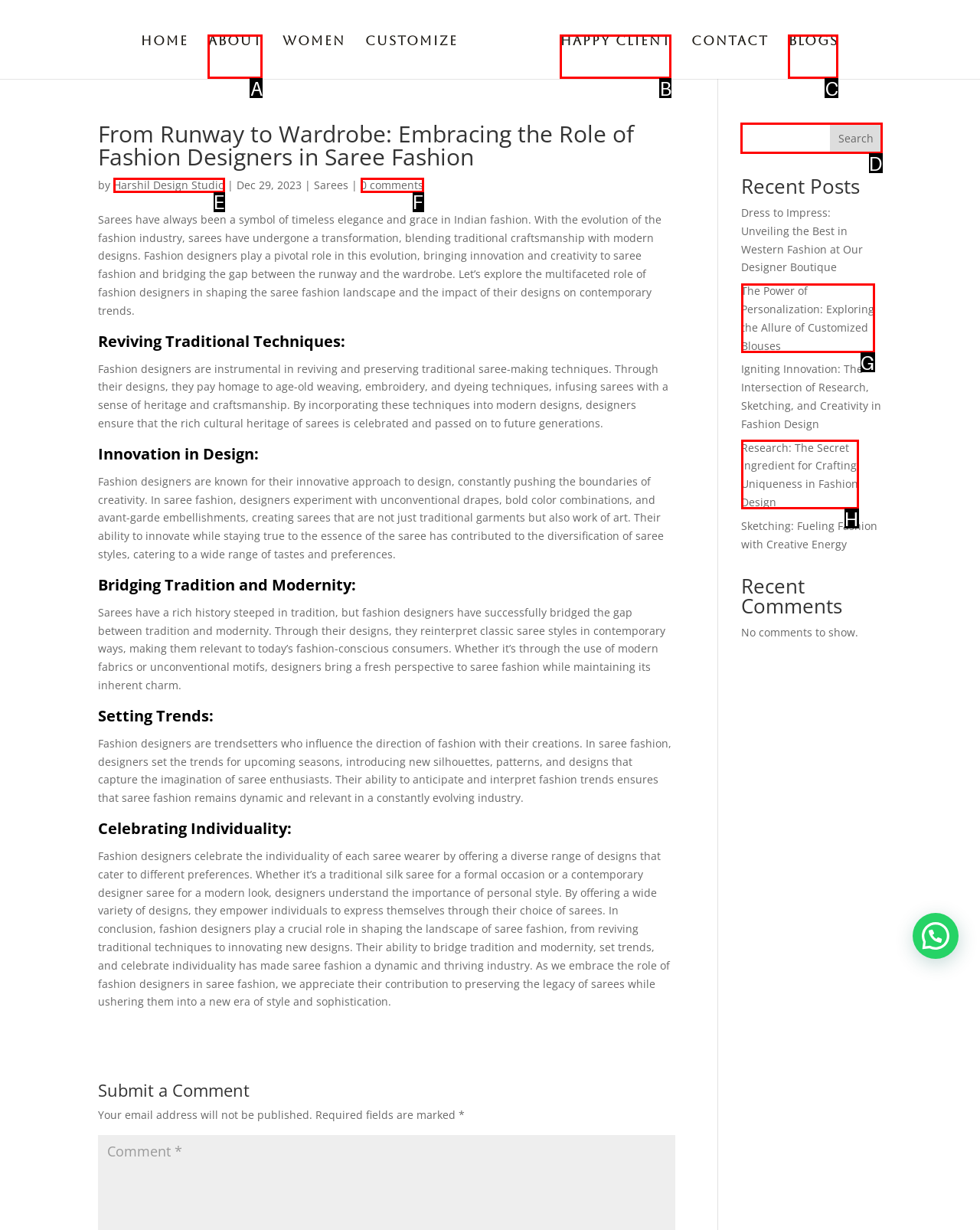Identify the letter of the correct UI element to fulfill the task: Read archives from April 2024 from the given options in the screenshot.

None